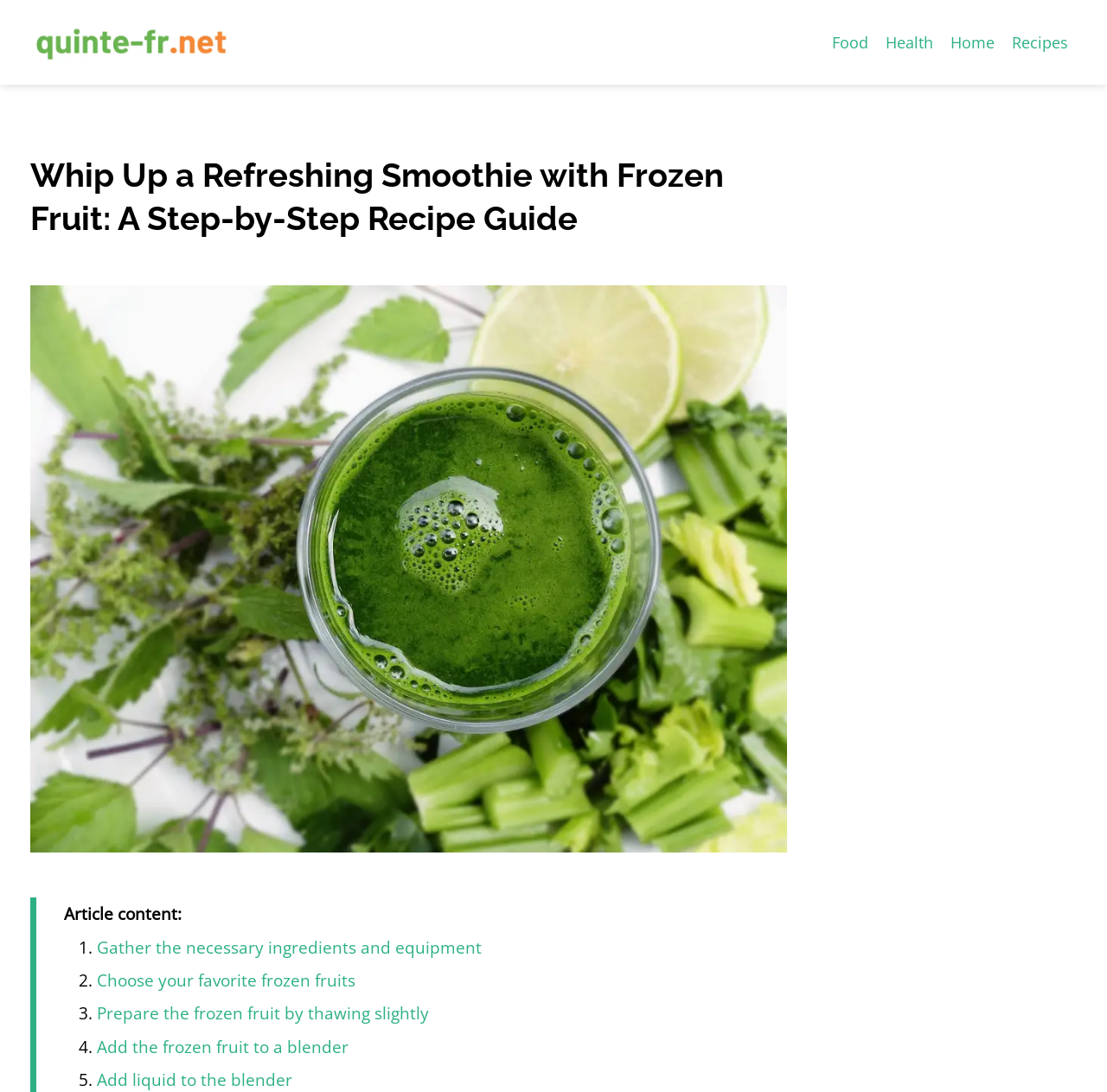Please identify the bounding box coordinates of the clickable region that I should interact with to perform the following instruction: "Click the 'Gather the necessary ingredients and equipment' link". The coordinates should be expressed as four float numbers between 0 and 1, i.e., [left, top, right, bottom].

[0.088, 0.856, 0.435, 0.878]